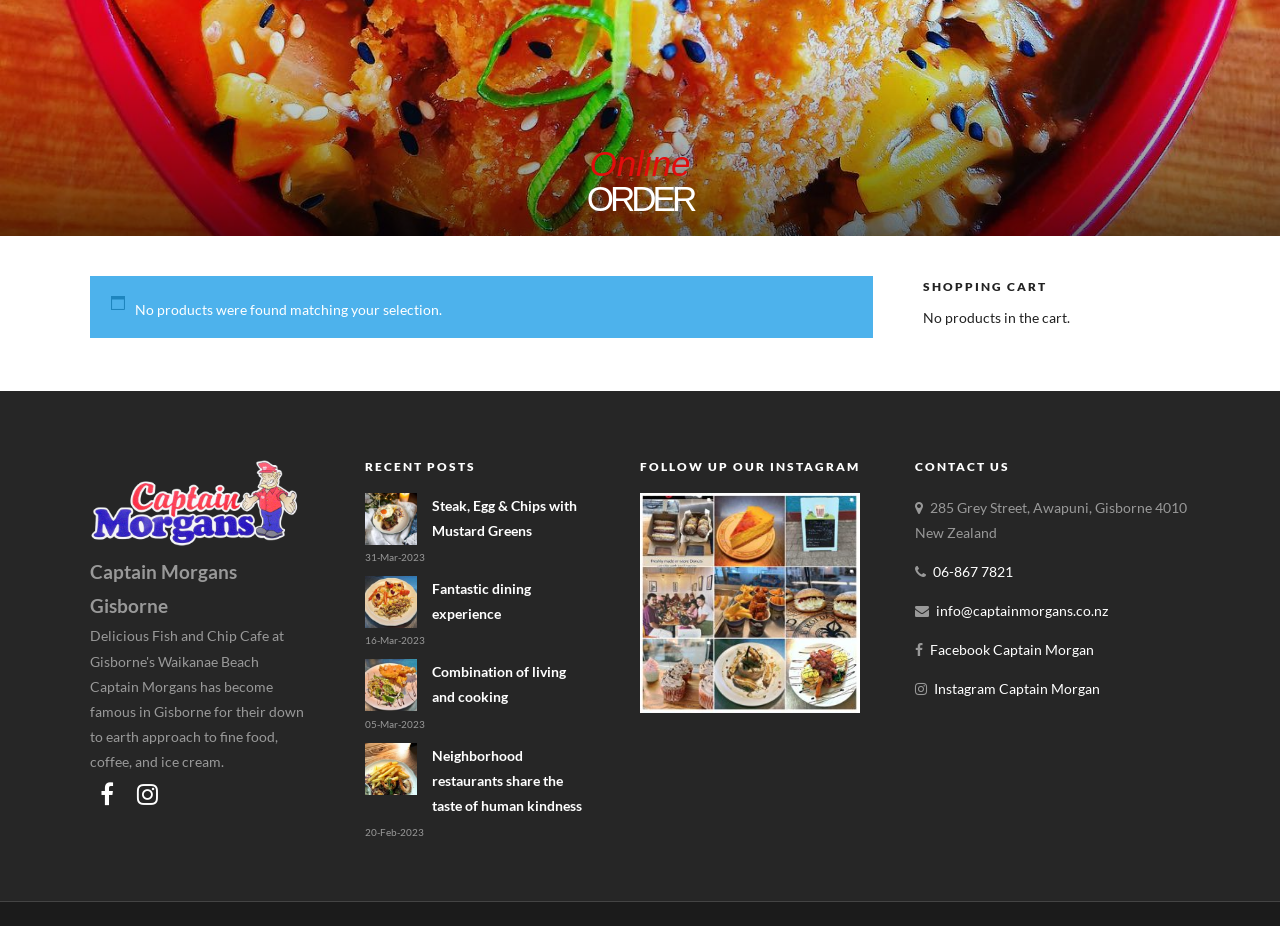Extract the bounding box coordinates for the UI element described by the text: "parent_node: FOLLOW UP OUR INSTAGRAM". The coordinates should be in the form of [left, top, right, bottom] with values between 0 and 1.

[0.5, 0.754, 0.672, 0.773]